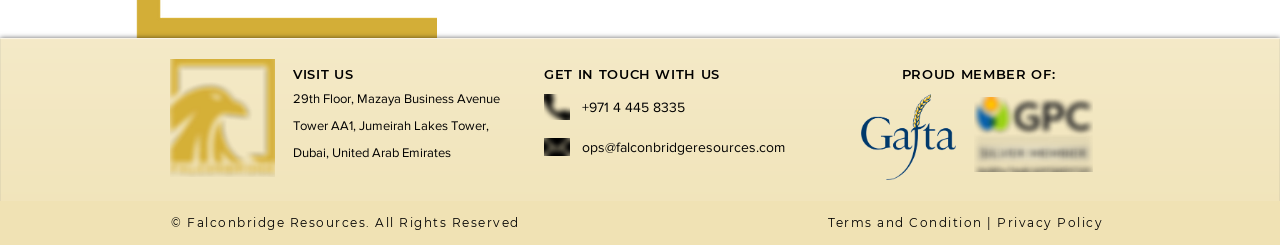What is the company's phone number?
Using the information presented in the image, please offer a detailed response to the question.

I found the phone number by looking at the 'GET IN TOUCH WITH US' section, where there is an image of a phone, and next to it is the text '+971 4 445 8335'.